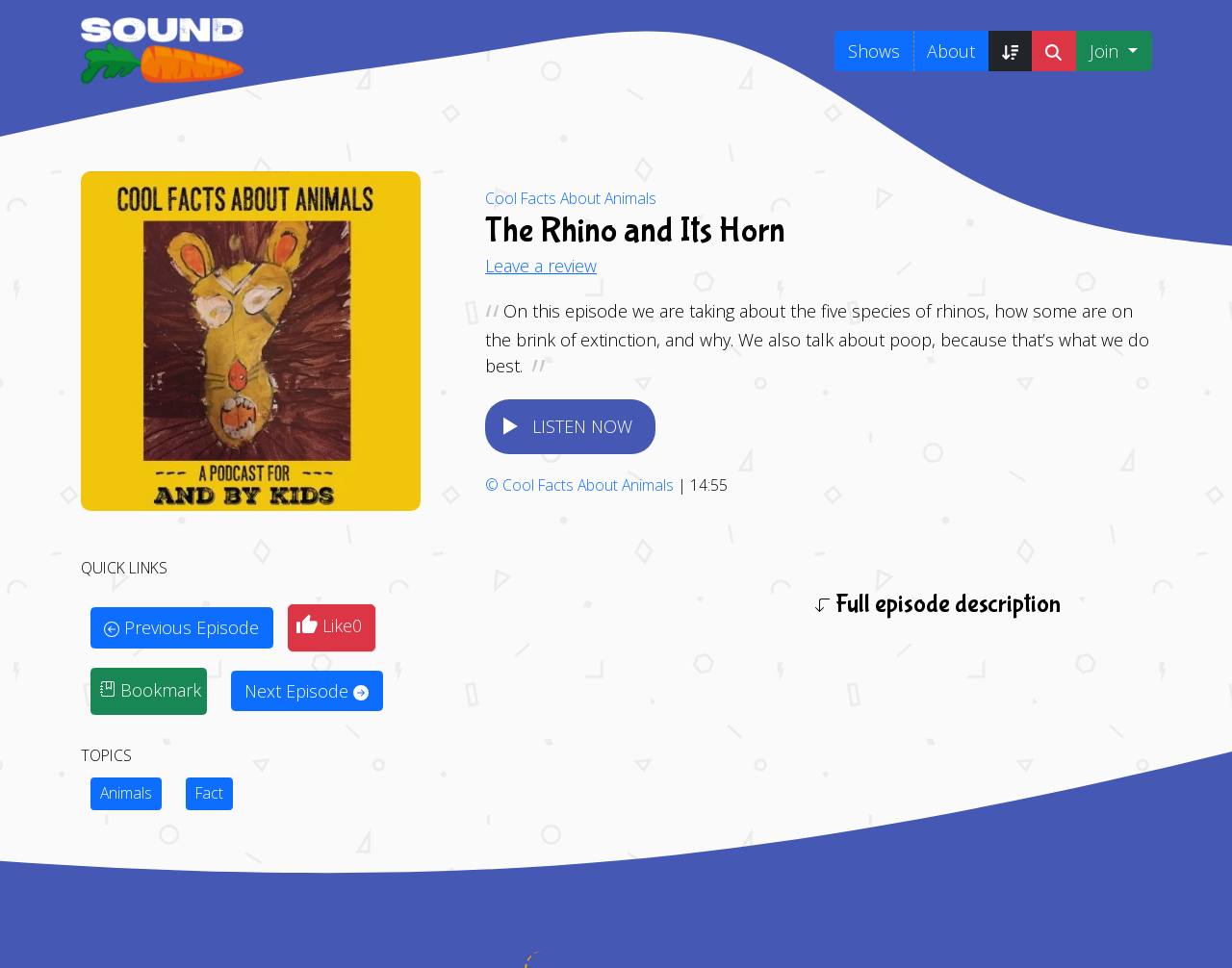What is the topic of this episode?
Based on the image, provide your answer in one word or phrase.

Rhinos